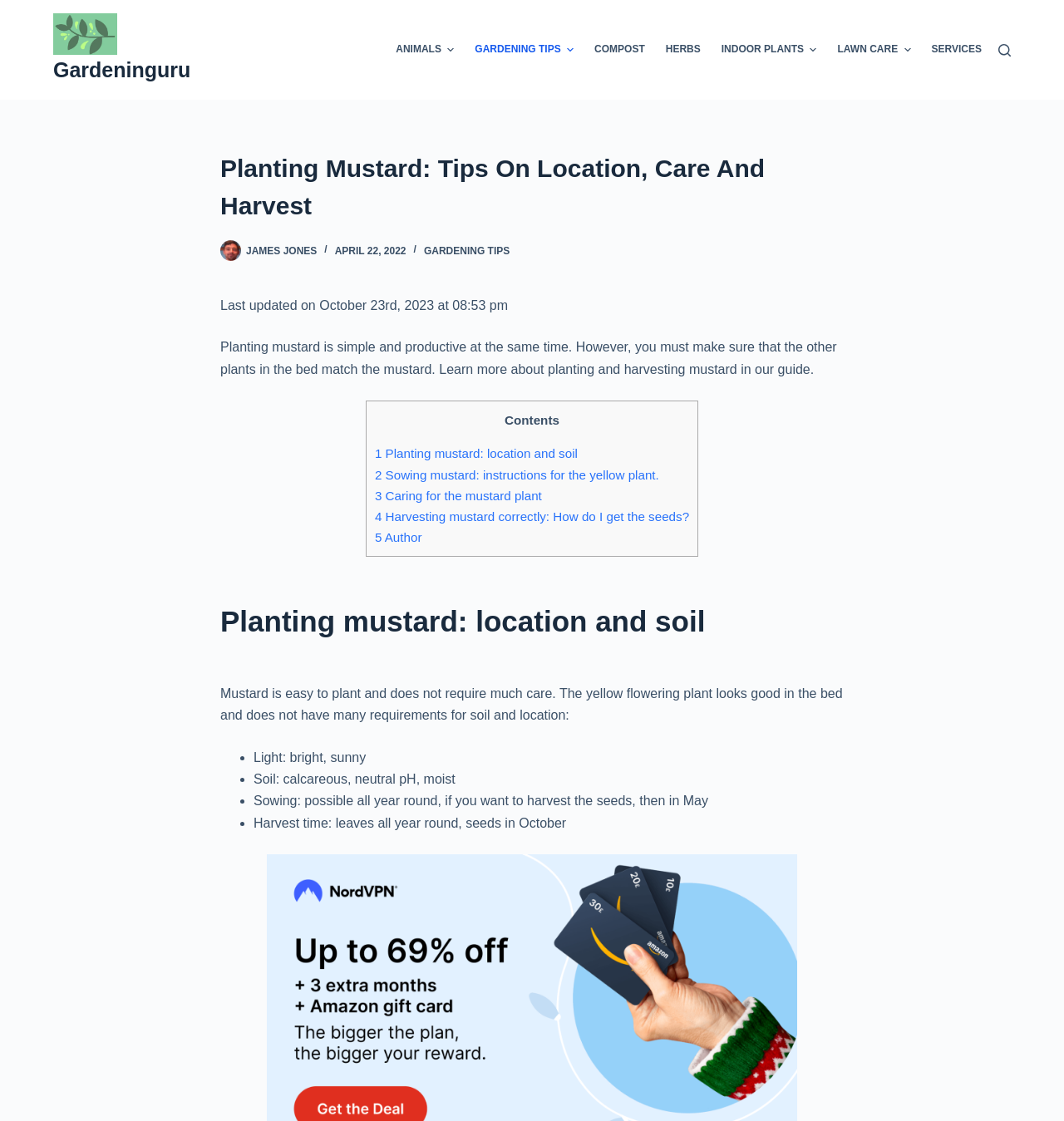What are the soil requirements for planting mustard?
Please provide a comprehensive answer based on the visual information in the image.

I found the soil requirements by looking at the list of requirements under the heading 'Planting mustard: location and soil'. The list includes 'Soil: calcareous, neutral pH, moist', which suggests that these are the soil requirements for planting mustard.